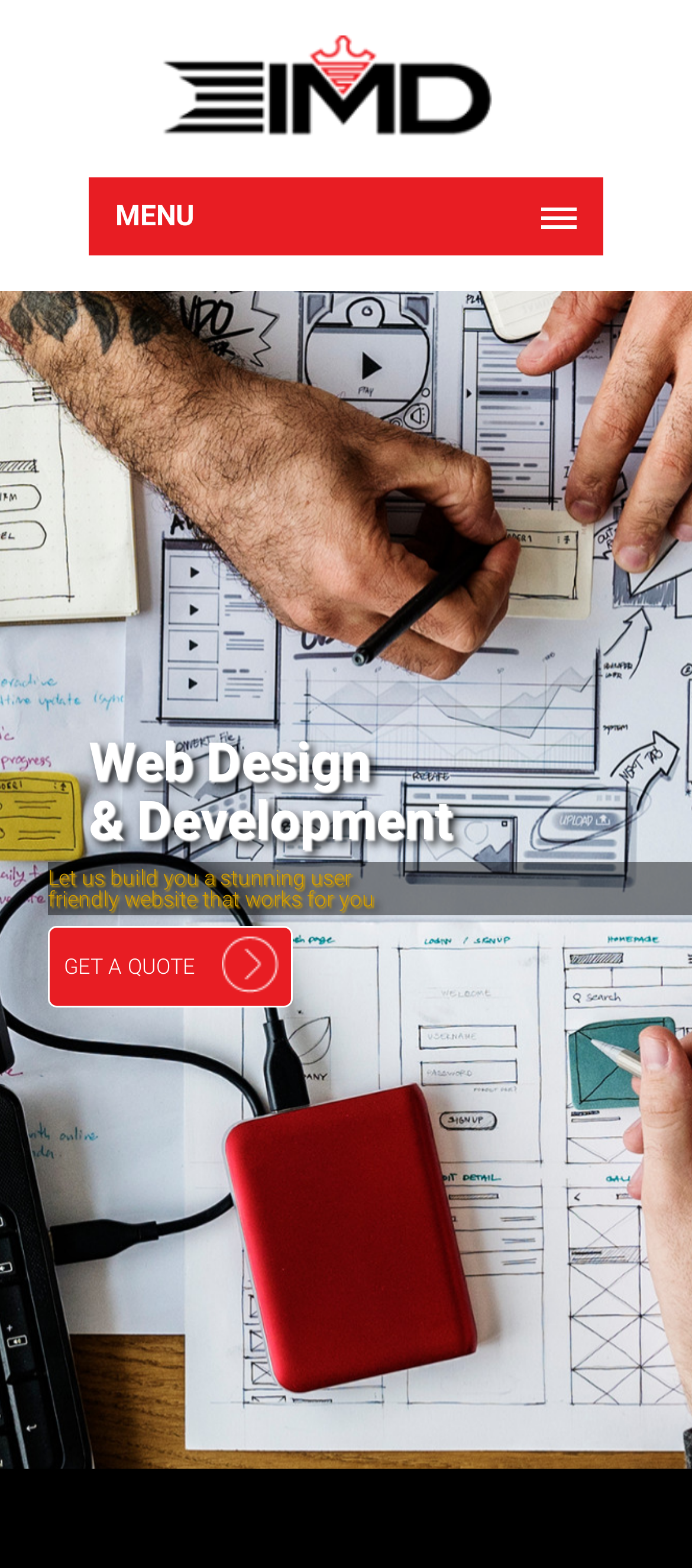Locate the bounding box of the UI element defined by this description: "Get A Quote". The coordinates should be given as four float numbers between 0 and 1, formatted as [left, top, right, bottom].

[0.068, 0.591, 0.422, 0.643]